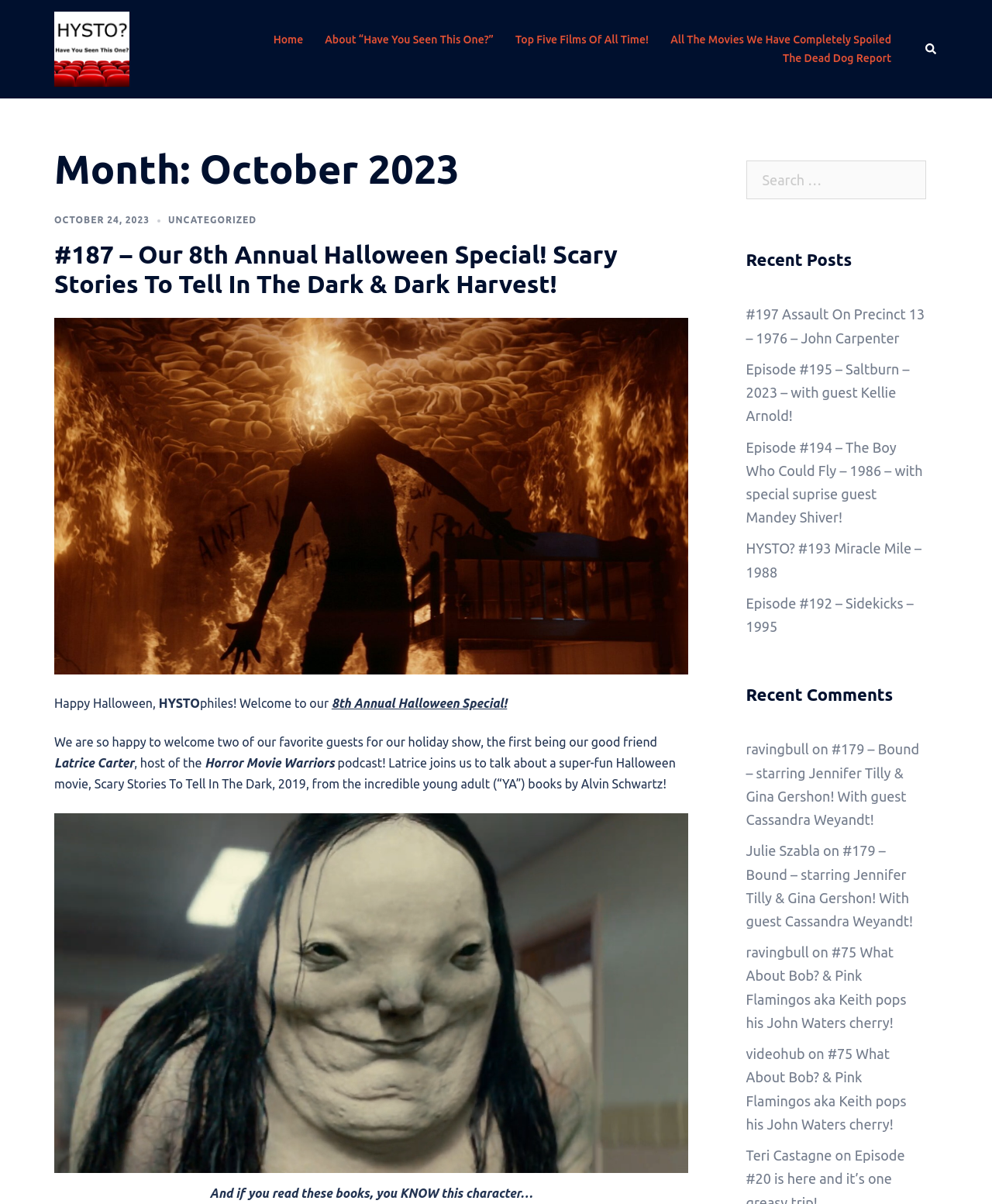Please provide a comprehensive answer to the question based on the screenshot: What is the name of the guest in episode #195?

The name of the guest in episode #195 can be found in the link 'Episode #195 – Saltburn – 2023 – with guest Kellie Arnold!' which is located in the 'Recent Posts' section of the webpage.